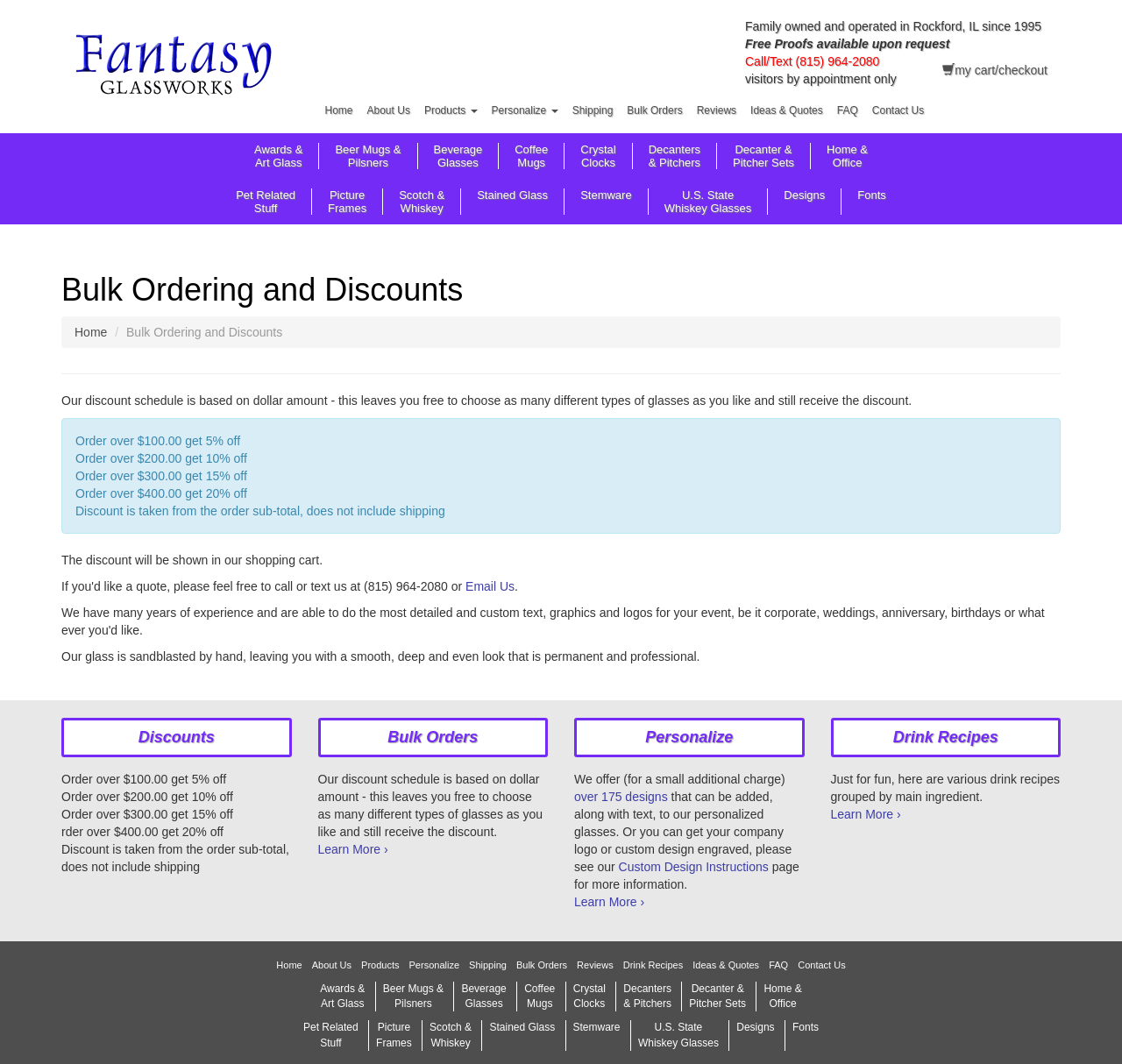Please answer the following question using a single word or phrase: 
What is the purpose of the webpage?

Bulk Orders and Discounts information